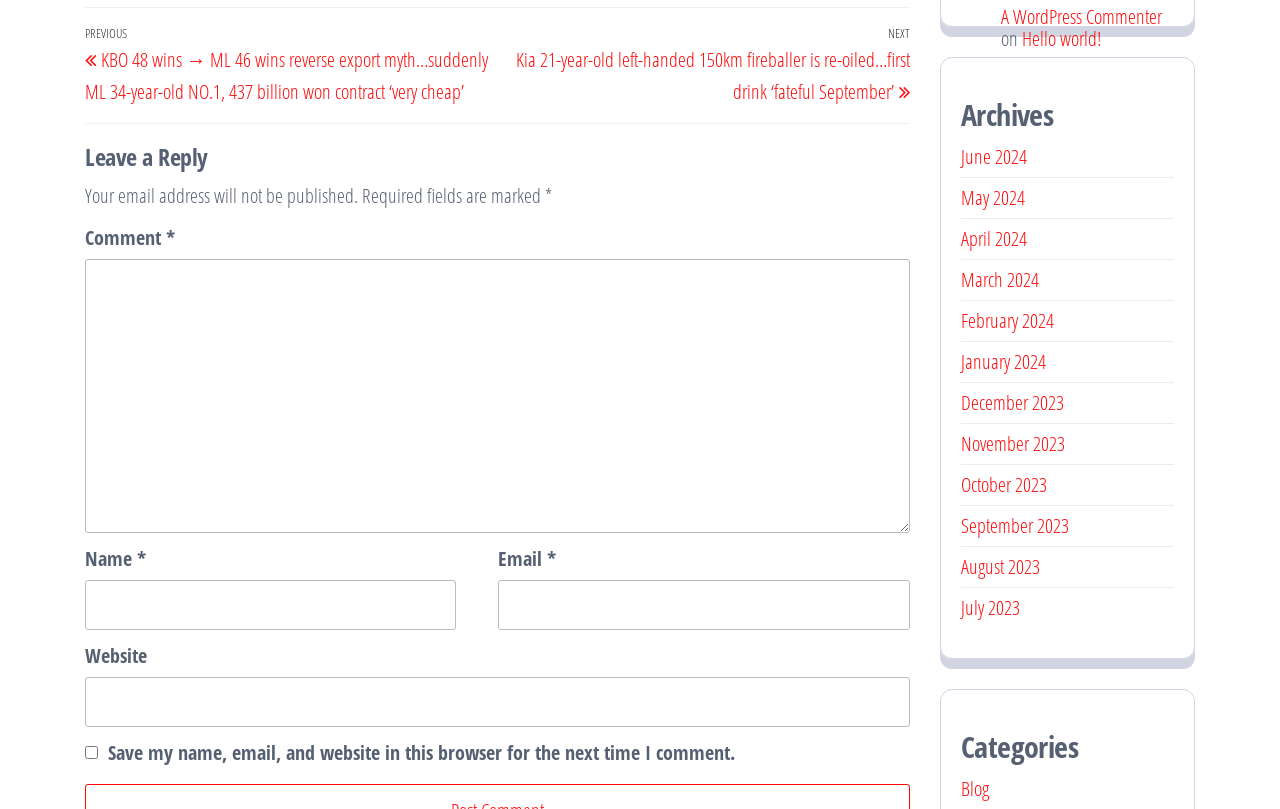Pinpoint the bounding box coordinates of the area that must be clicked to complete this instruction: "Leave a comment".

[0.066, 0.178, 0.711, 0.211]